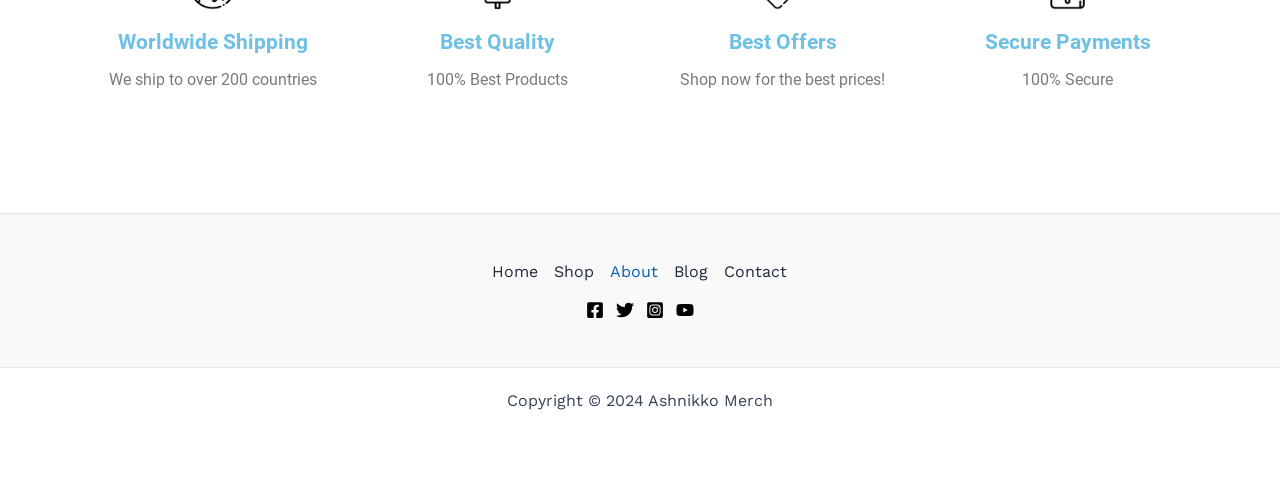Please identify the bounding box coordinates of the clickable area that will fulfill the following instruction: "Click on Home". The coordinates should be in the format of four float numbers between 0 and 1, i.e., [left, top, right, bottom].

[0.385, 0.531, 0.427, 0.585]